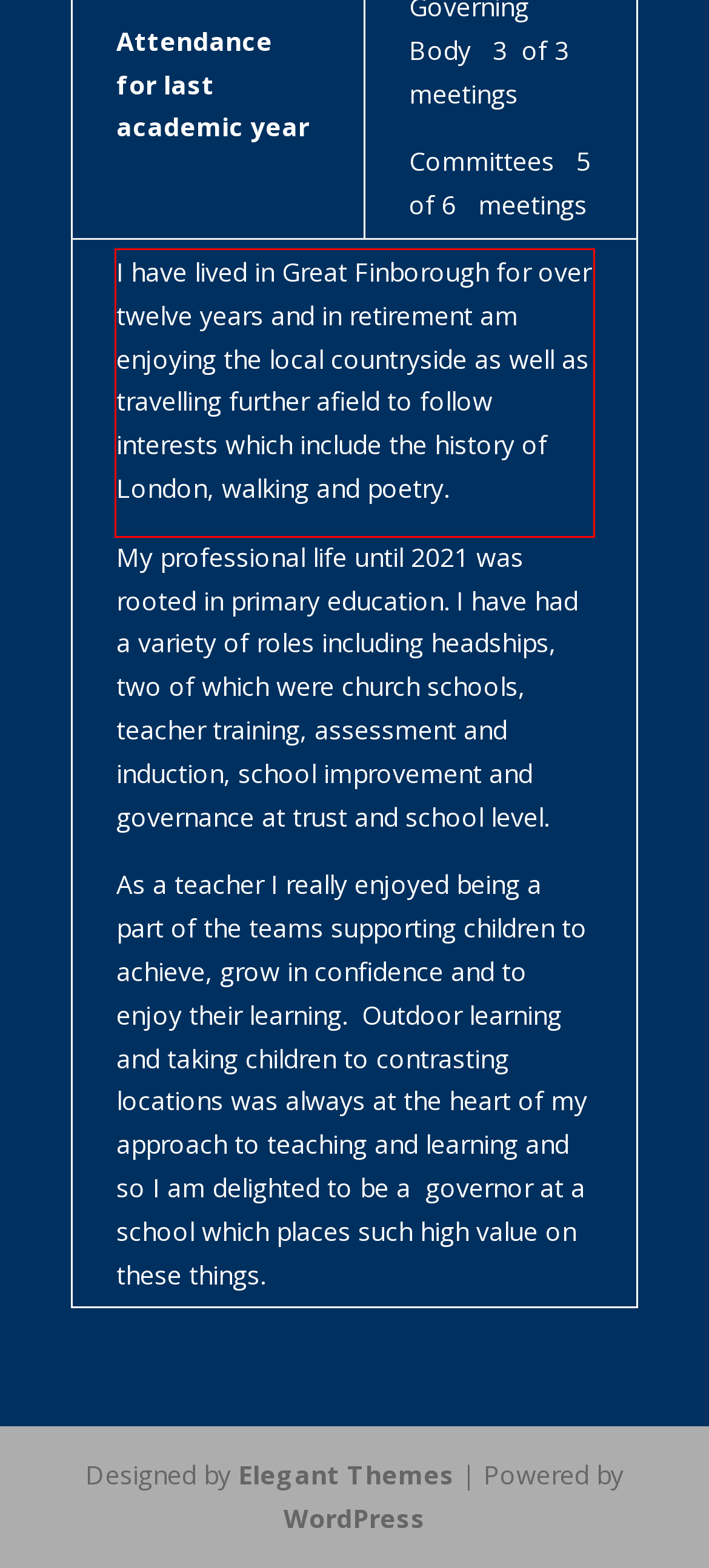Please look at the screenshot provided and find the red bounding box. Extract the text content contained within this bounding box.

I have lived in Great Finborough for over twelve years and in retirement am enjoying the local countryside as well as travelling further afield to follow interests which include the history of London, walking and poetry.